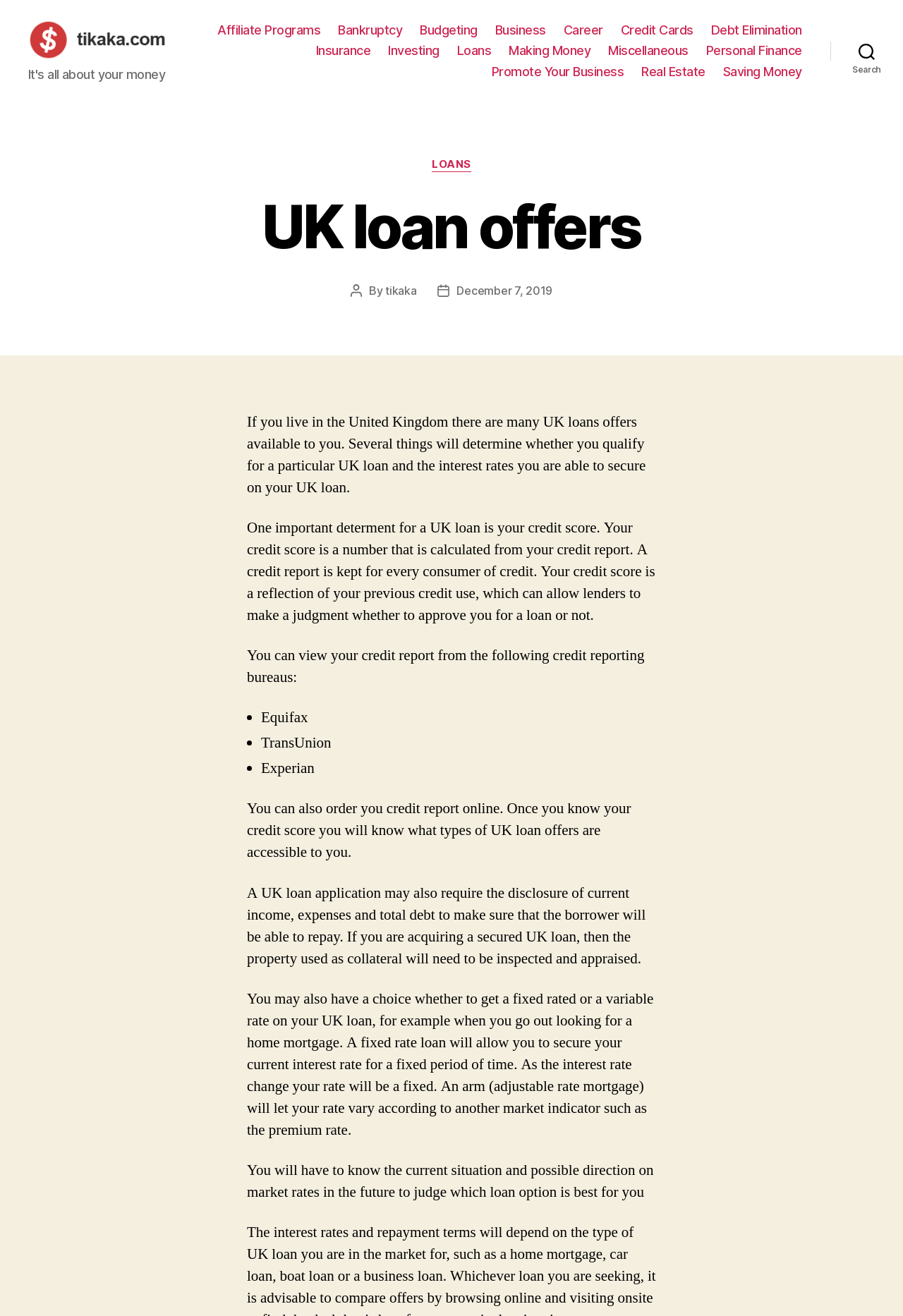What is the logo of the website?
Please elaborate on the answer to the question with detailed information.

The logo of the website is located at the top left corner of the webpage, and it is an image with the text 'Tikaka logo'.